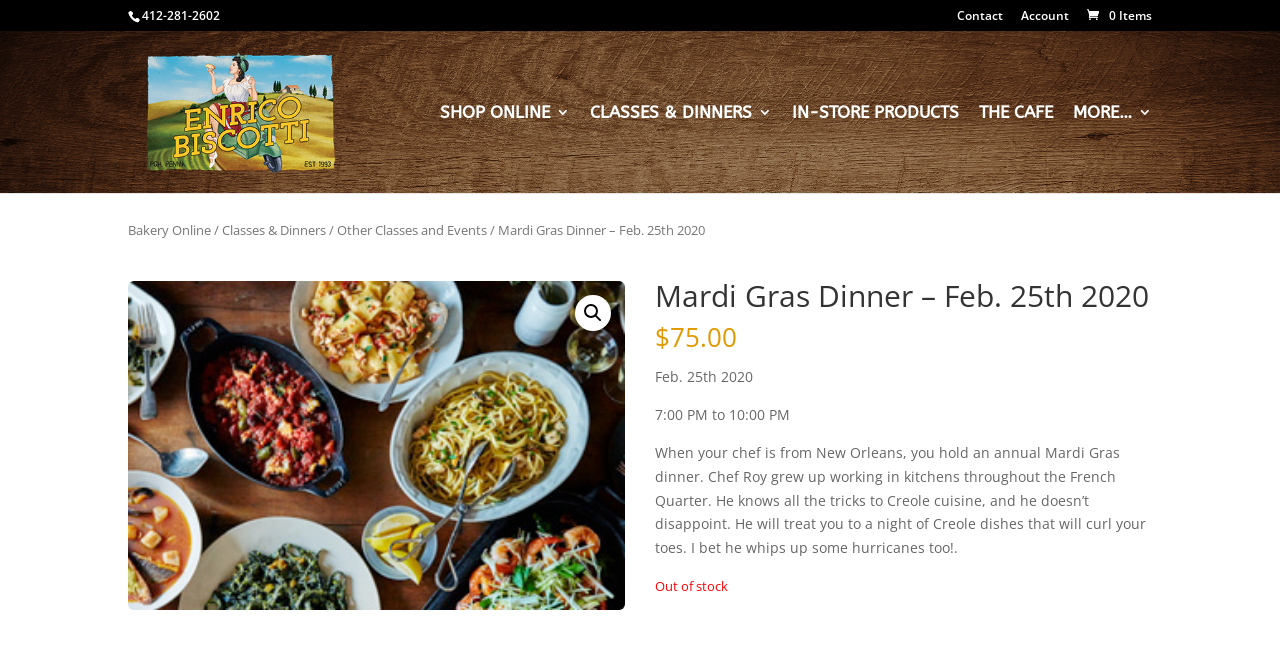Please locate the bounding box coordinates of the element's region that needs to be clicked to follow the instruction: "Click on SHOP ONLINE". The bounding box coordinates should be provided as four float numbers between 0 and 1, i.e., [left, top, right, bottom].

[0.344, 0.159, 0.445, 0.292]